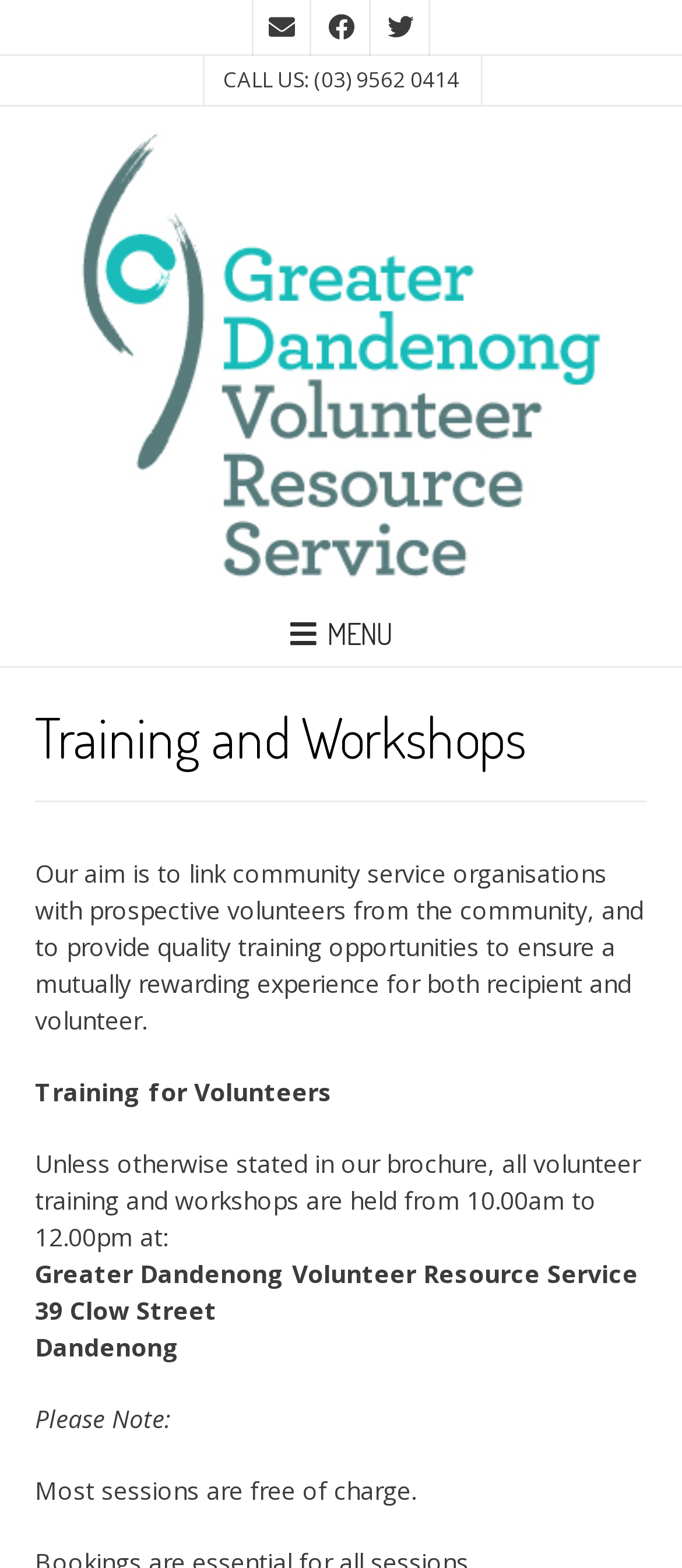What is the phone number to call?
Analyze the image and deliver a detailed answer to the question.

I found the phone number by looking at the static text element that says 'CALL US: (03) 9562 0414'.